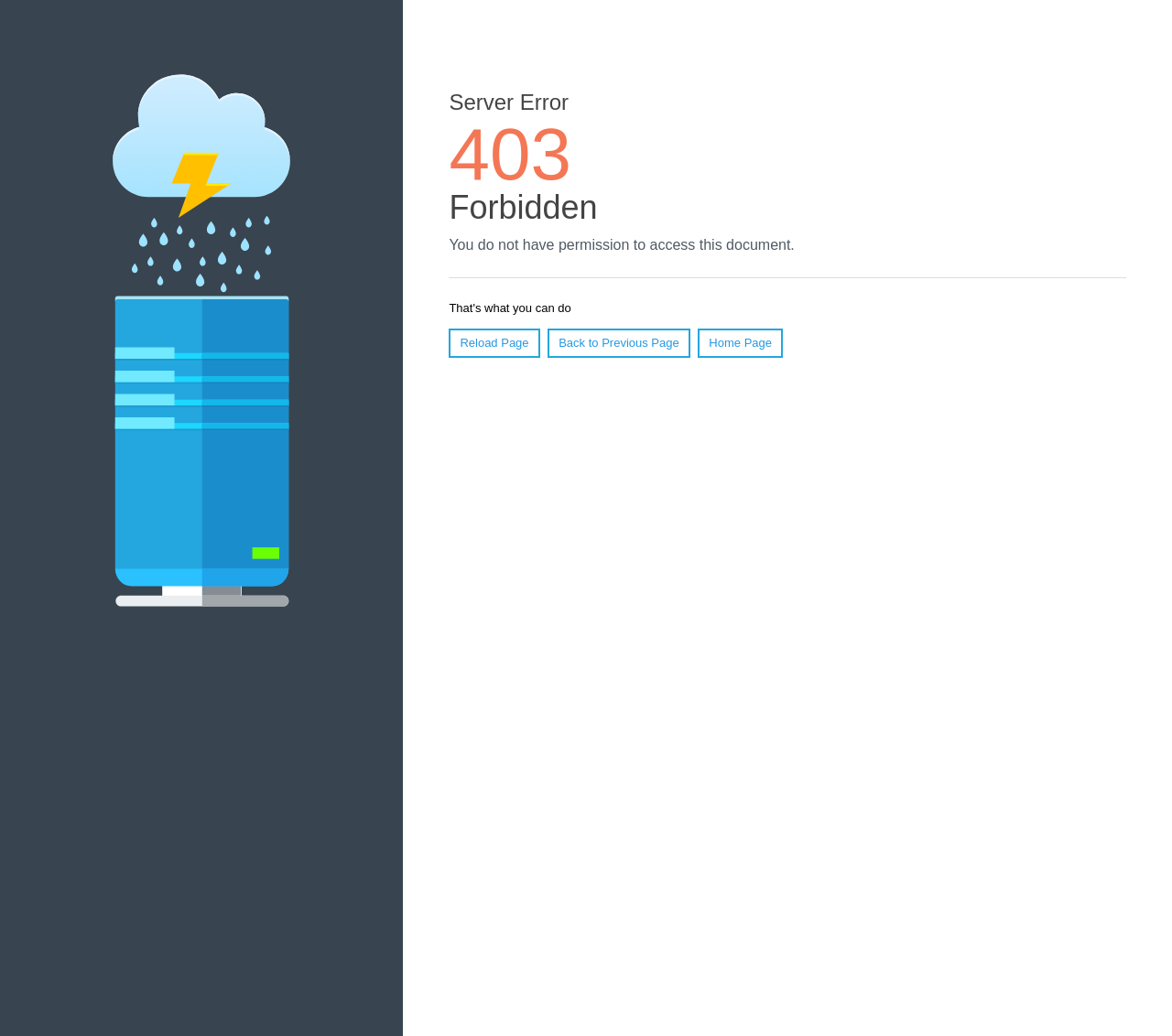How many links are provided to resolve the error?
Look at the image and provide a detailed response to the question.

There are three links provided to resolve the error, namely 'Reload Page', 'Back to Previous Page', and 'Home Page', which are located below the separator element and have bounding boxes with coordinates [0.383, 0.317, 0.461, 0.345], [0.467, 0.317, 0.589, 0.345], and [0.596, 0.317, 0.668, 0.345] respectively.